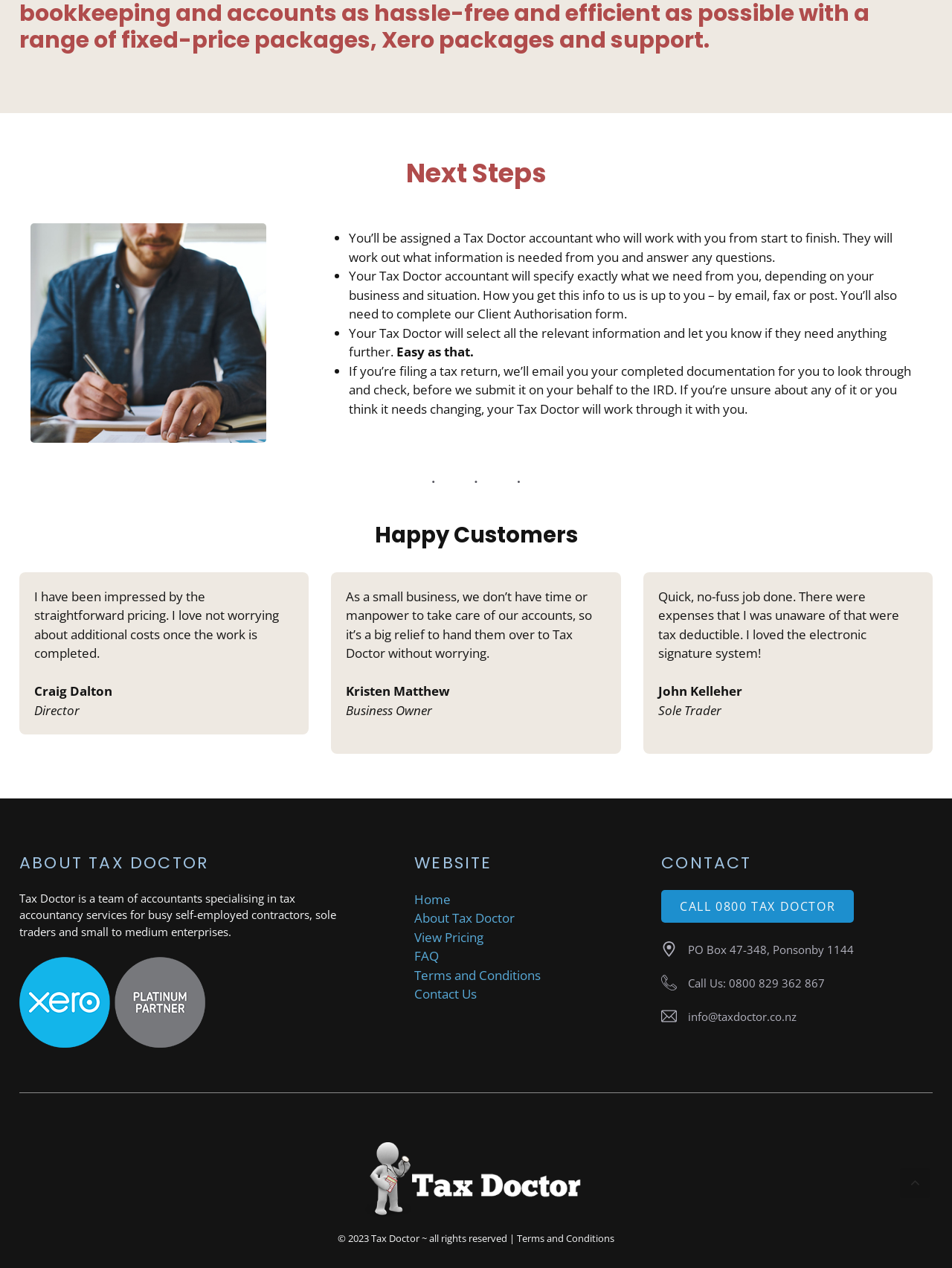Given the description: "View Pricing", determine the bounding box coordinates of the UI element. The coordinates should be formatted as four float numbers between 0 and 1, [left, top, right, bottom].

[0.435, 0.732, 0.508, 0.746]